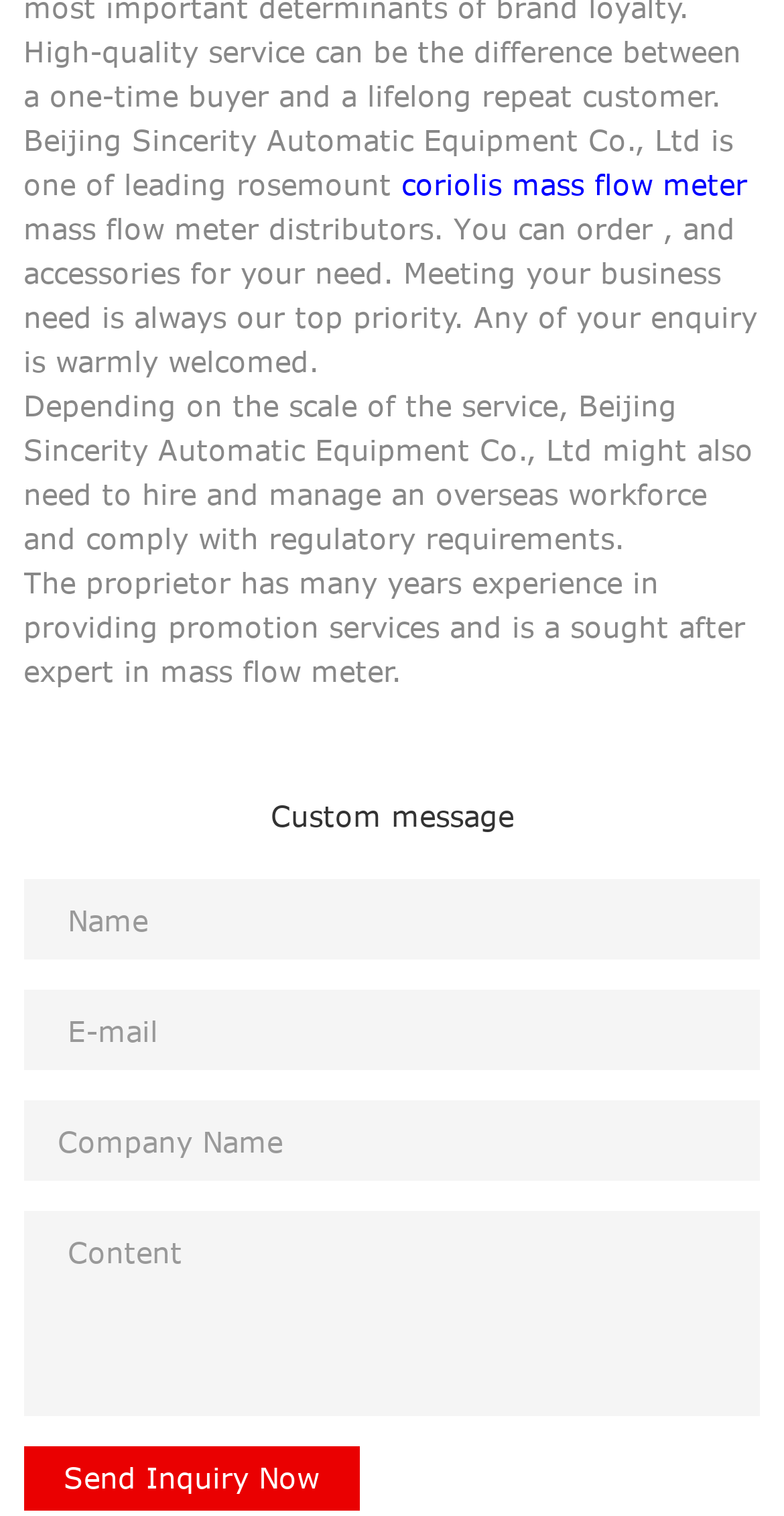What is Beijing Sincerity Automatic Equipment Co., Ltd?
From the screenshot, provide a brief answer in one word or phrase.

Leading rosemount